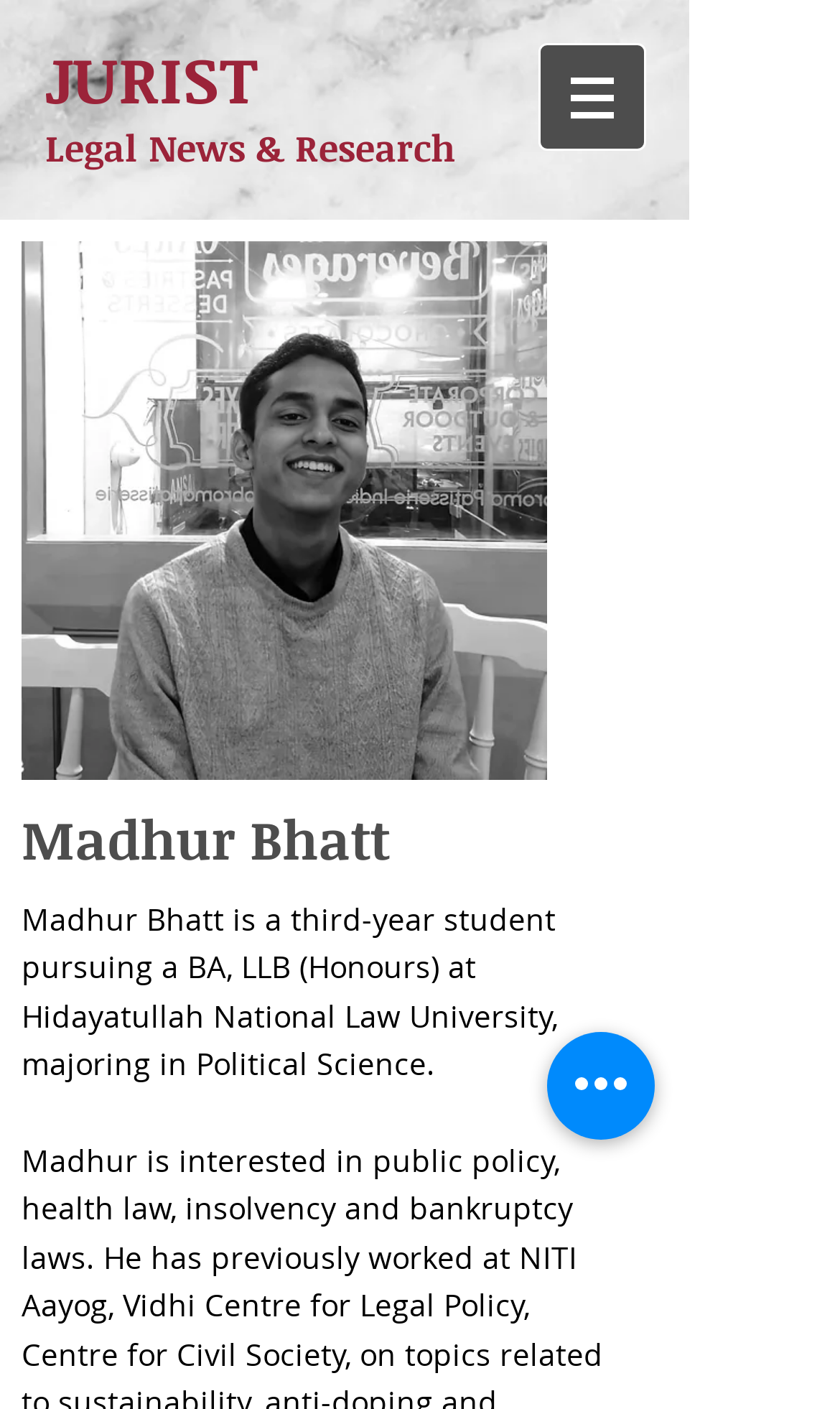Answer the following in one word or a short phrase: 
What is the relationship between Madhur Bhatt and JURIST?

Unknown